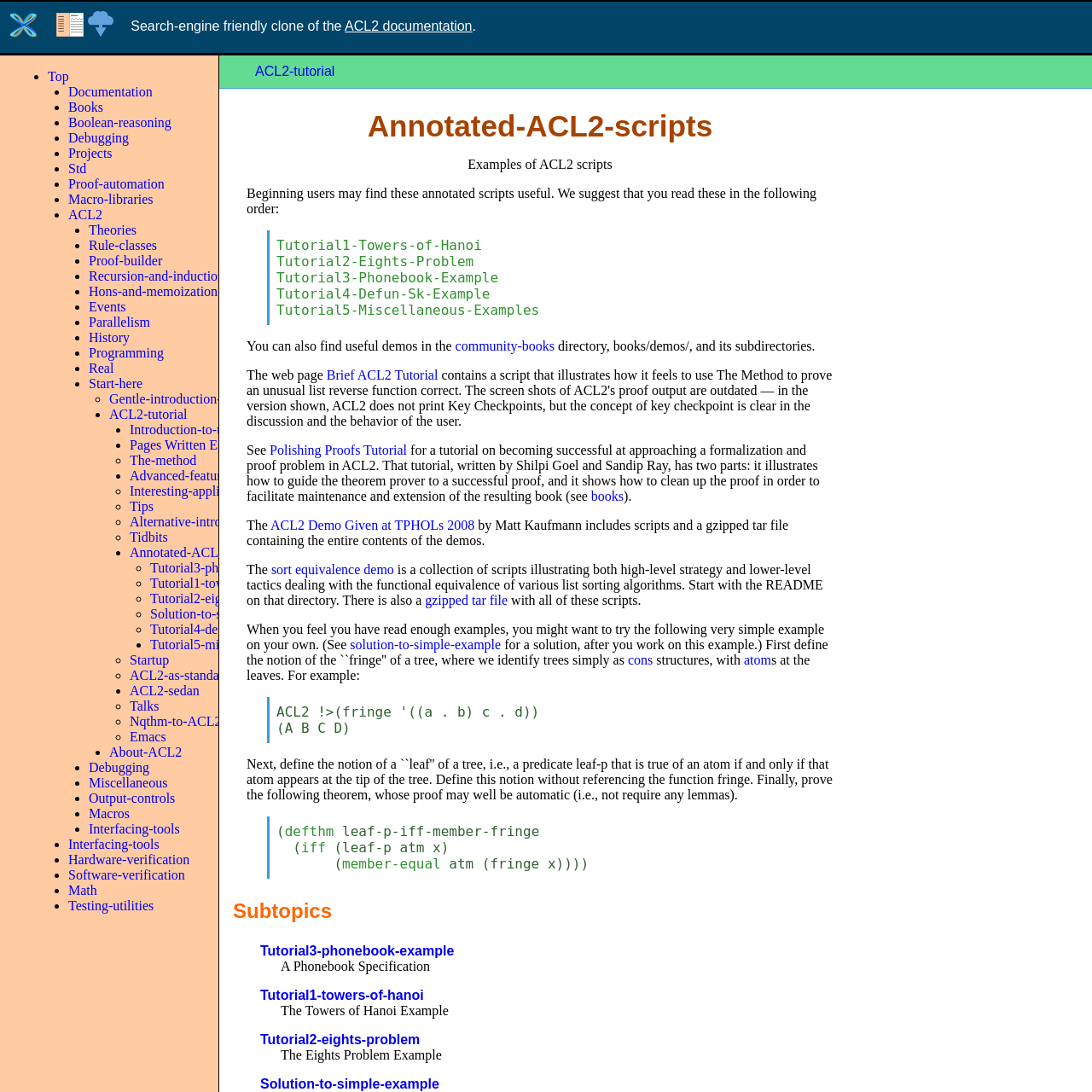Determine the bounding box coordinates of the section I need to click to execute the following instruction: "Explore the 'Gentle introduction to ACL2 programming' tutorial". Provide the coordinates as four float numbers between 0 and 1, i.e., [left, top, right, bottom].

[0.1, 0.359, 0.32, 0.372]